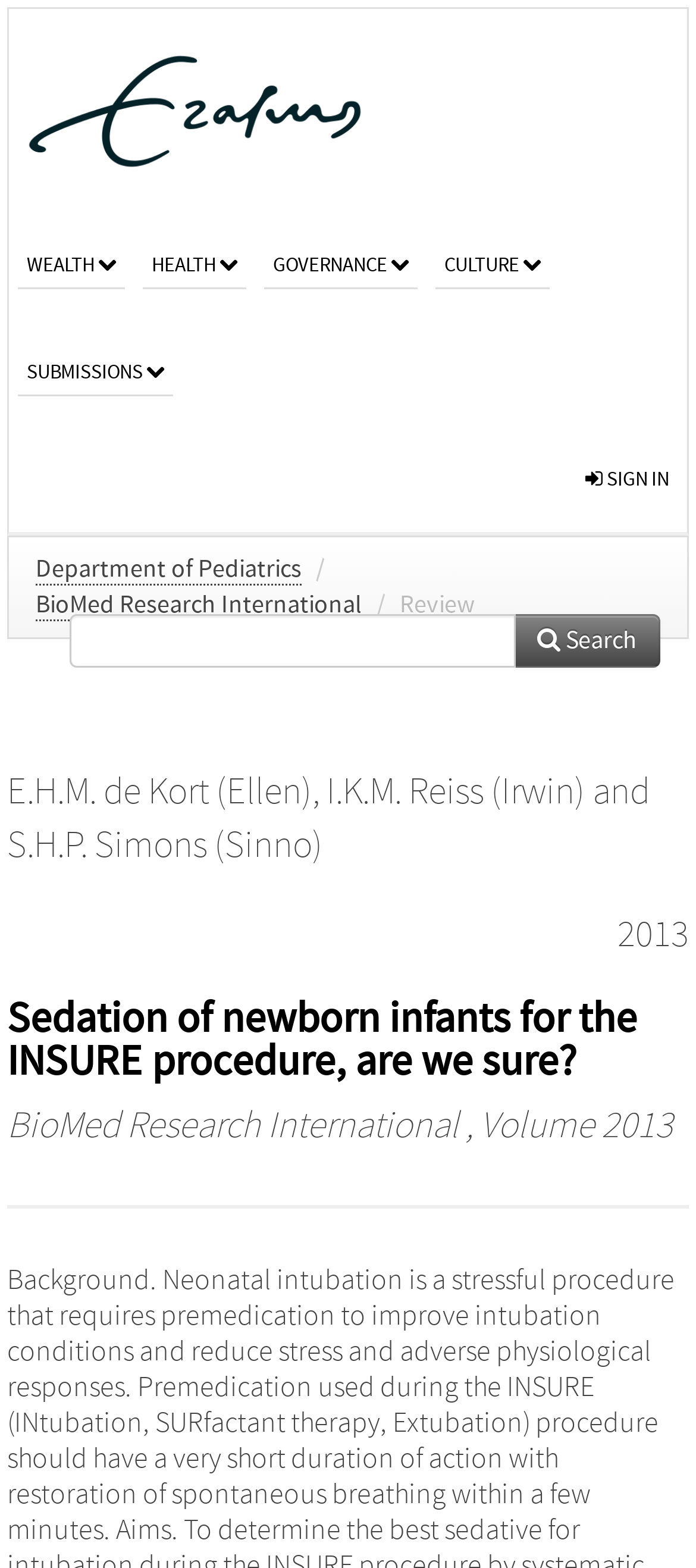How many authors are listed for the article?
Using the visual information, answer the question in a single word or phrase.

3